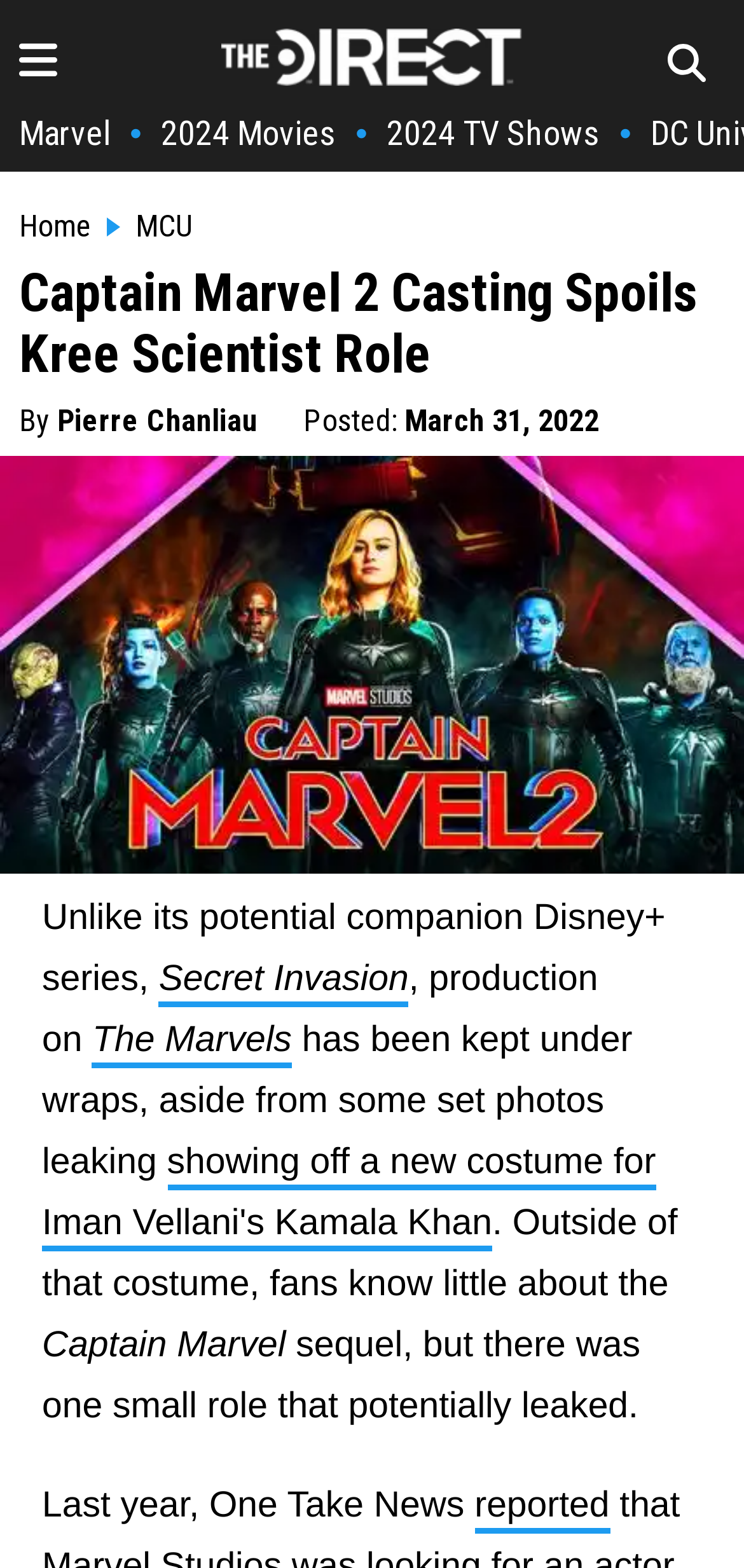Explain the webpage's layout and main content in detail.

The webpage is about Captain Marvel 2 casting news, specifically the revelation of an actor being cast as a minor Kree scientist from the comics in The Marvels. 

At the top left of the page, there is an image, and next to it, a link to The Direct Homepage with the logo of The Direct. On the top right, there is another image. Below these, there are several links to different categories, including Marvel, 2024 Movies, and 2024 TV Shows. 

The main title of the article, "Captain Marvel 2 Casting Spoils Kree Scientist Role", is prominently displayed in the middle of the top section. Below the title, the author's name, Pierre Chanliau, and the posting date, March 31, 2022, are shown. 

A large image related to Captain Marvel 2 characters takes up most of the middle section of the page. 

The main content of the article starts below the image, discussing the production of The Marvels and the lack of information available about the movie. The text mentions some set photos leaking, including a new costume for Iman Vellani's Kamala Khan. The article then reveals that a small role in the movie may have been leaked, specifically an actor being cast as a minor Kree scientist from the comics.